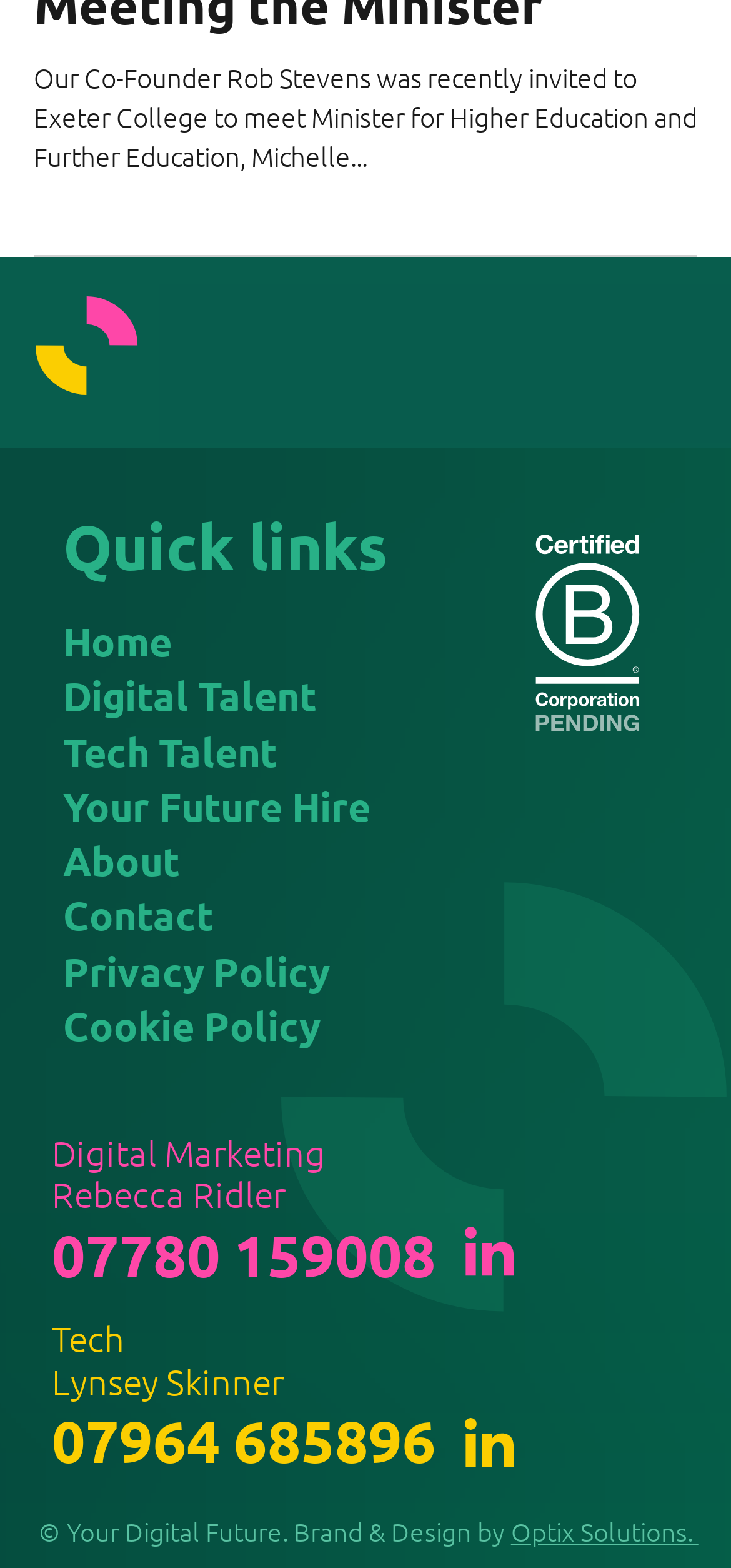Kindly provide the bounding box coordinates of the section you need to click on to fulfill the given instruction: "Click on 'Digital Talent'".

[0.086, 0.427, 0.432, 0.46]